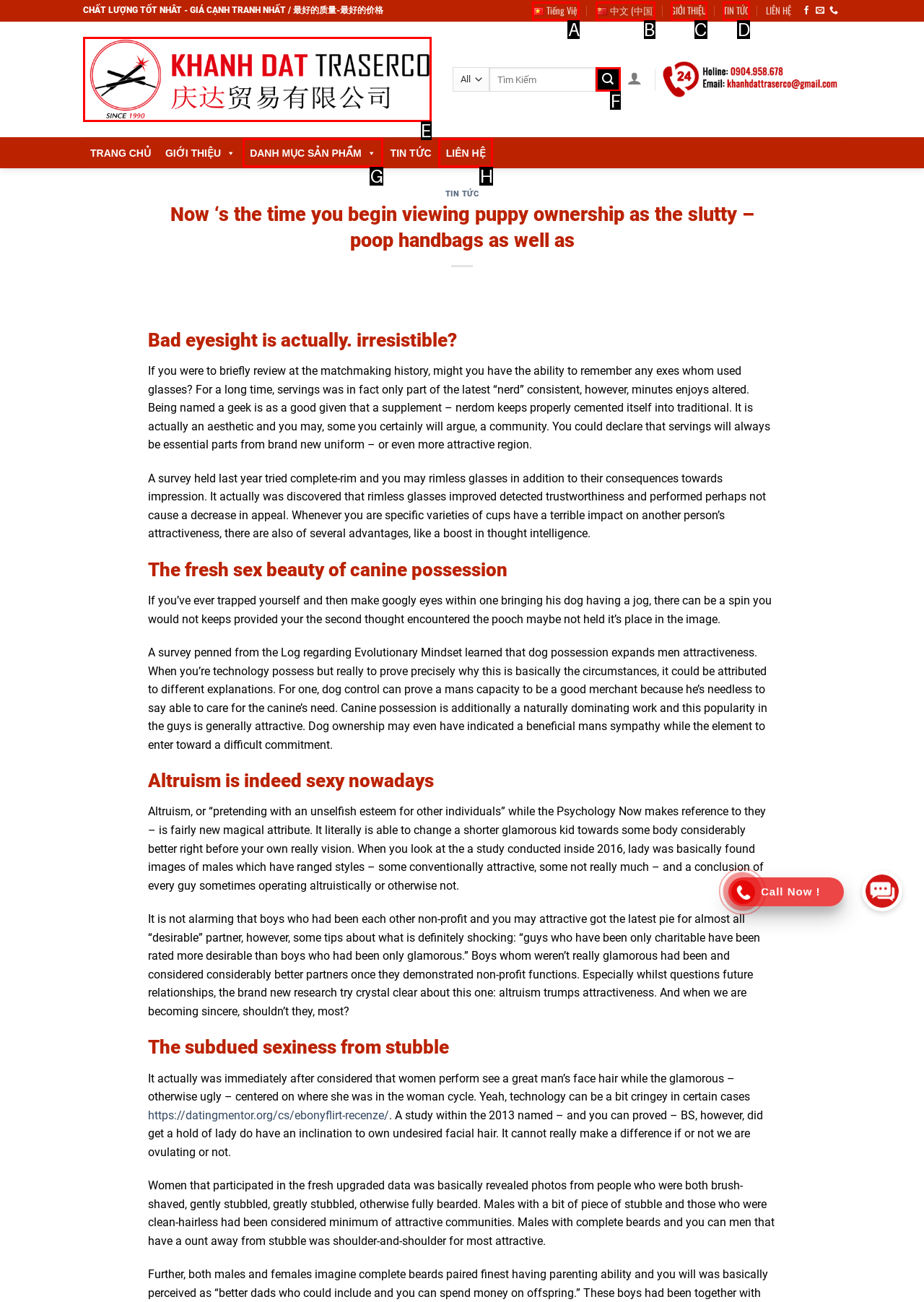Point out the HTML element that matches the following description: DANH MỤC SẢN PHẨM
Answer with the letter from the provided choices.

G